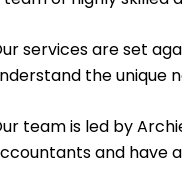Please give a one-word or short phrase response to the following question: 
What do the accountants help with?

Businesses thriving